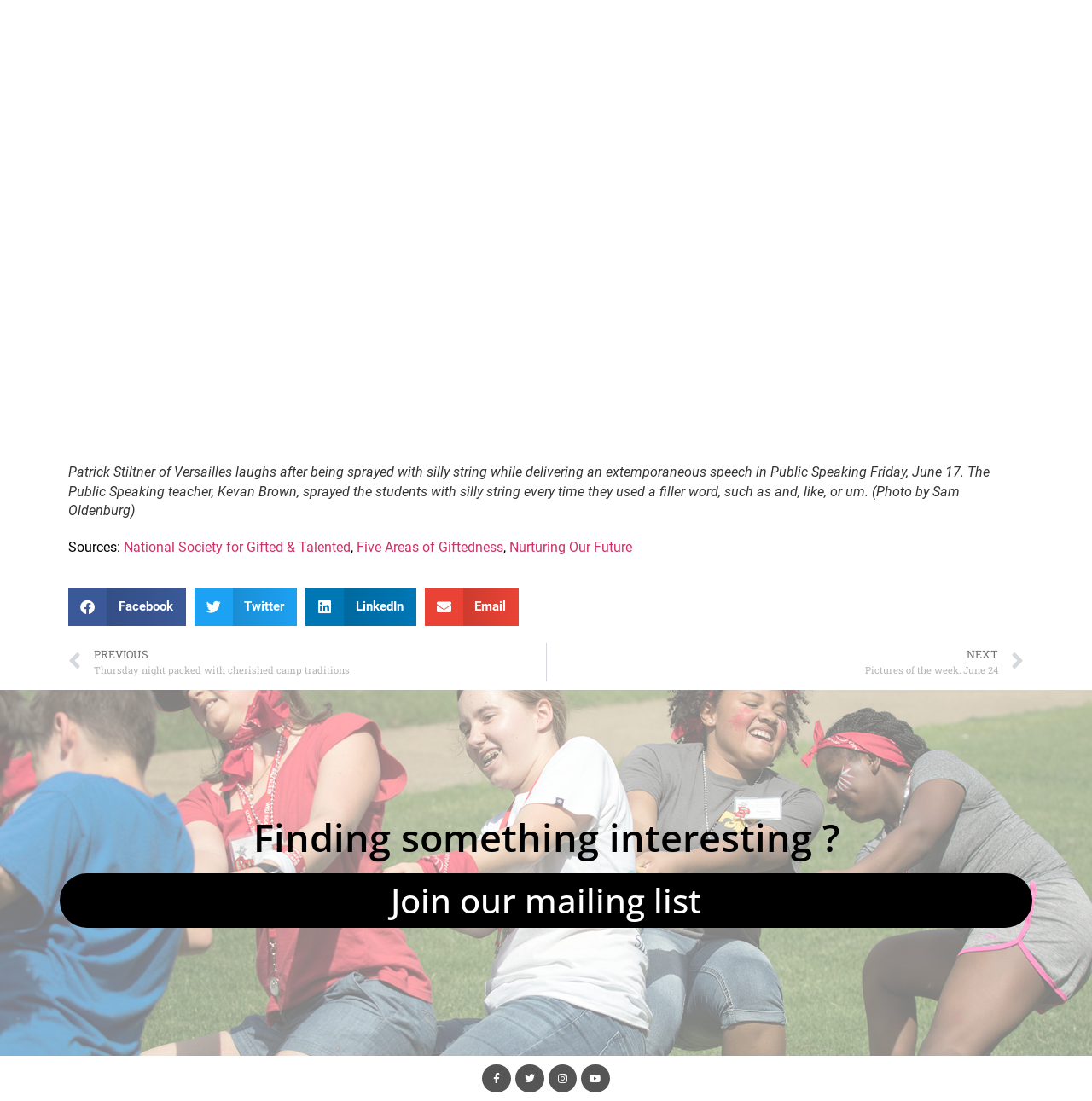Please reply to the following question with a single word or a short phrase:
What is the text of the heading above the social media links?

Finding something interesting?